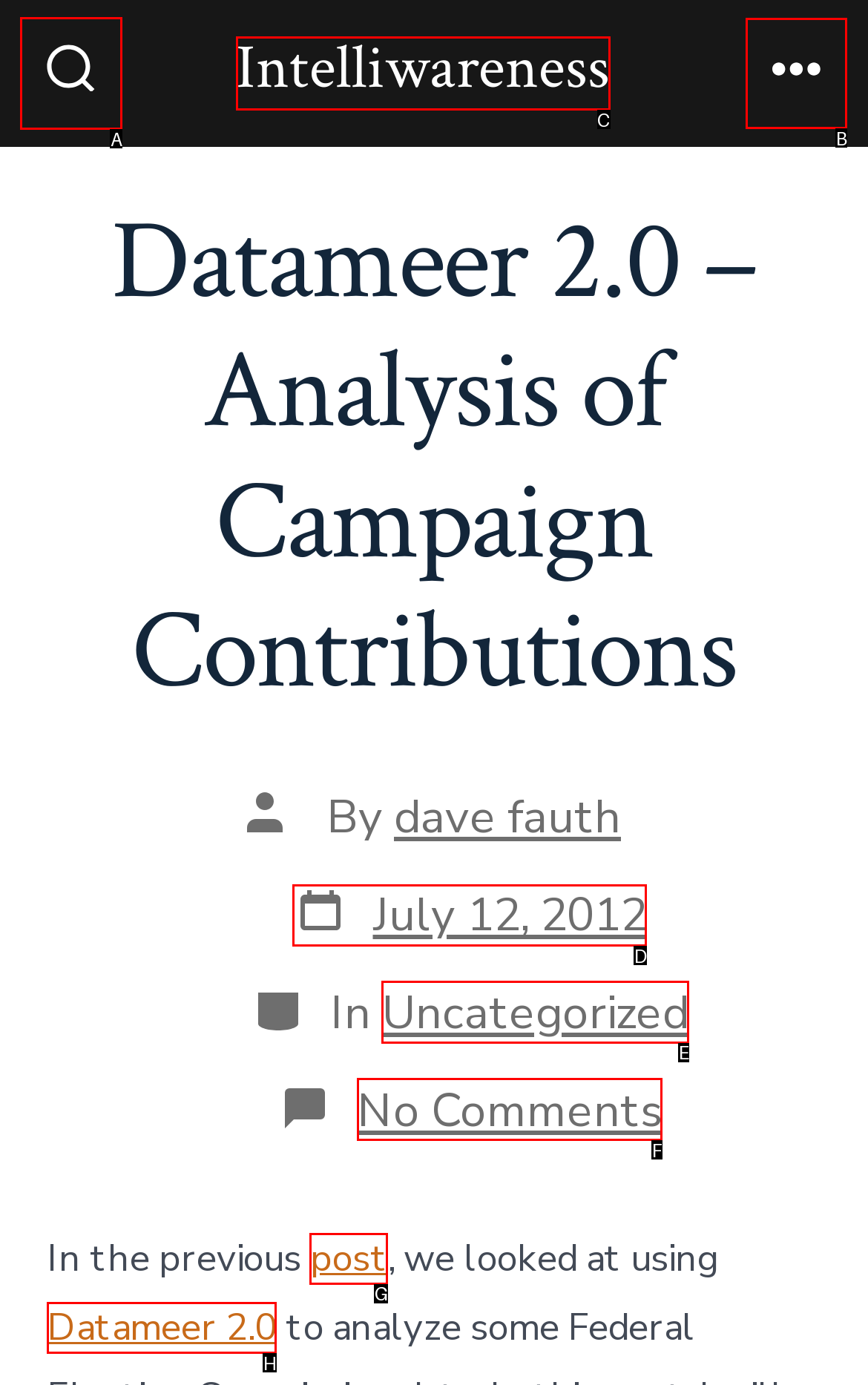Determine the letter of the element you should click to carry out the task: Open menu
Answer with the letter from the given choices.

B